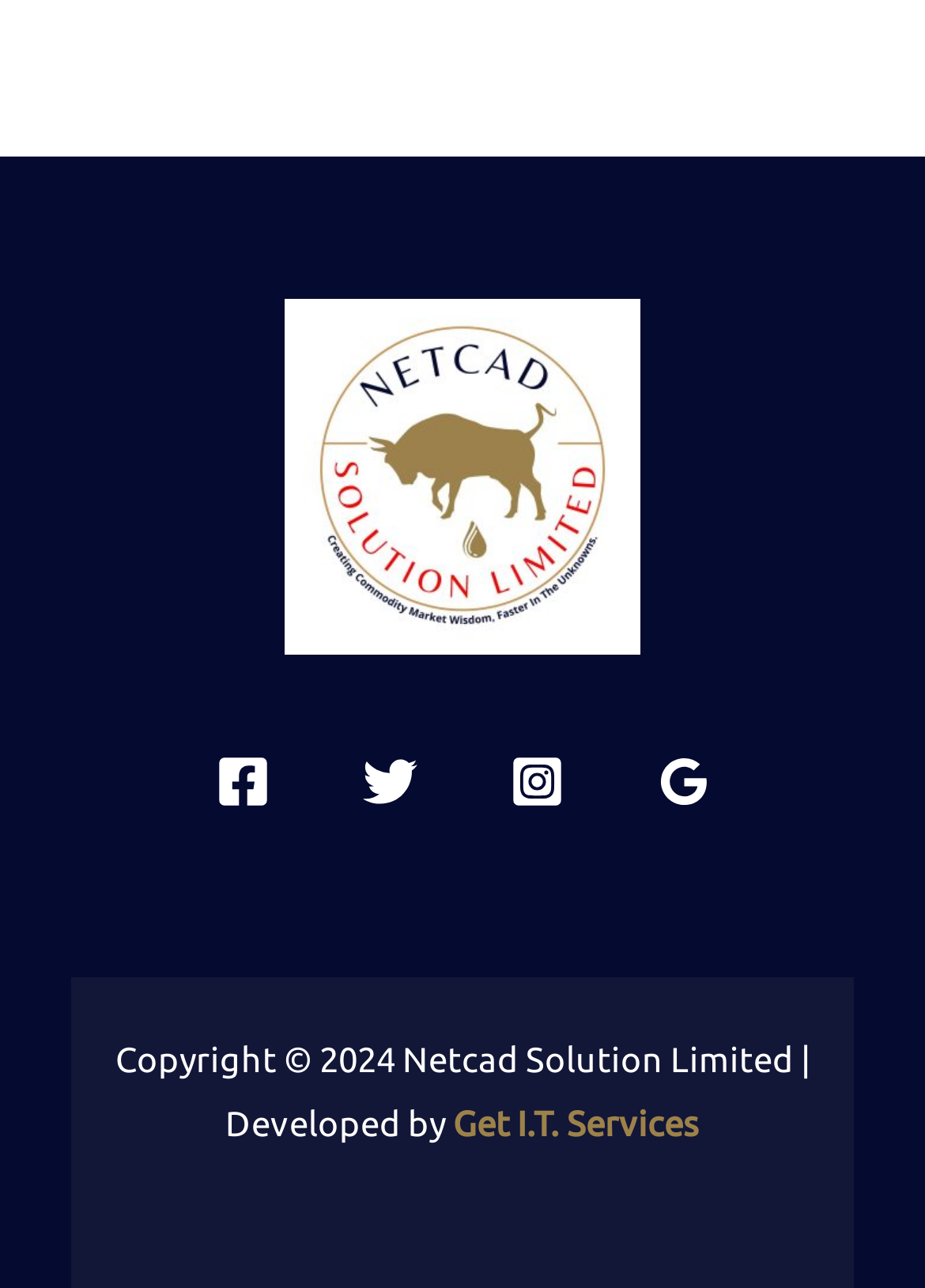What is the link text above the social media icons?
Please respond to the question with a detailed and thorough explanation.

I can see a link above the social media icons at the bottom of the webpage, which has the text 'Get I.T. Services'.